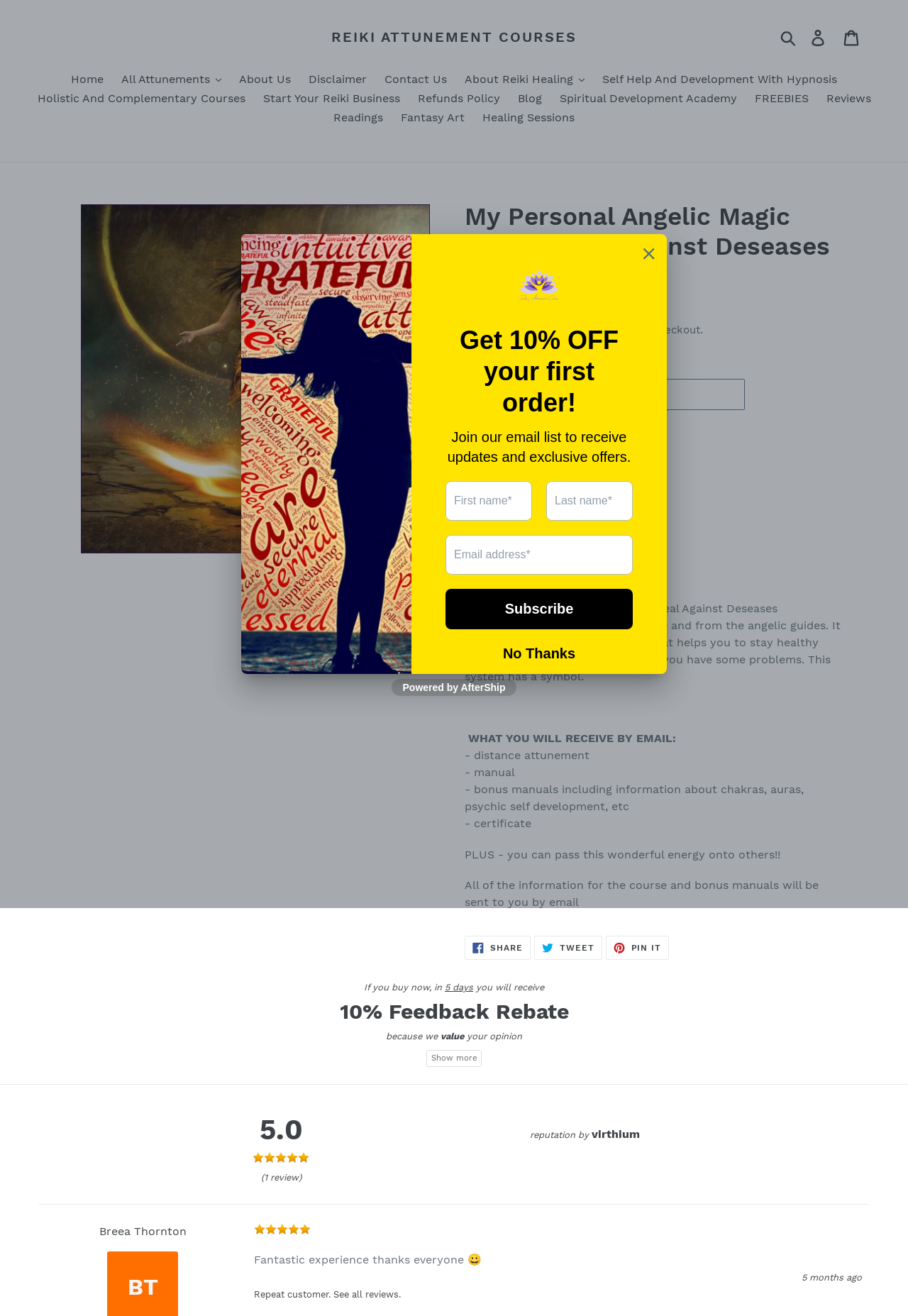Locate the bounding box coordinates of the UI element described by: "Start Your Reiki Business". The bounding box coordinates should consist of four float numbers between 0 and 1, i.e., [left, top, right, bottom].

[0.282, 0.068, 0.448, 0.083]